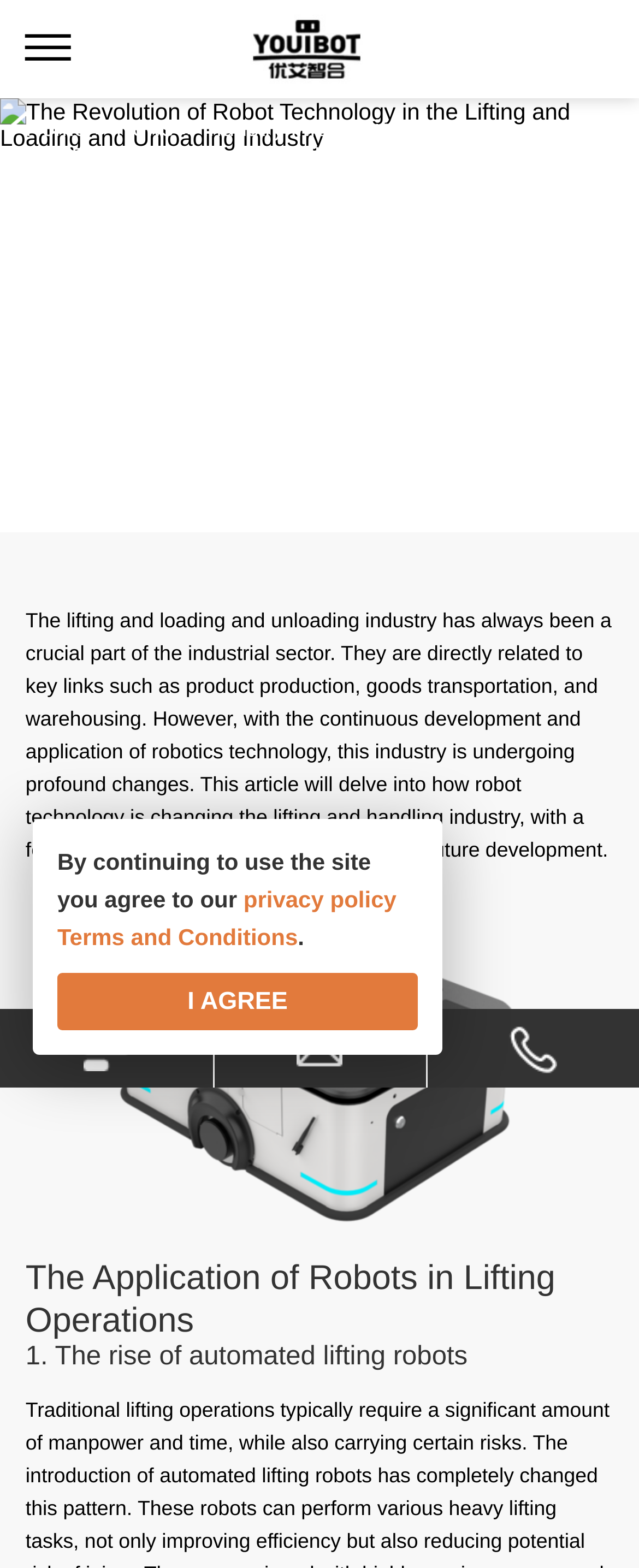Illustrate the webpage with a detailed description.

The webpage is about the revolution of robot technology in the lifting and loading and unloading industry. At the top, there is a logo image of "Youibot" and a banner image with the title of the article. Below the banner, there is a navigation menu with links to "Home", "News", "Industry Information", and the current article.

On the left side, there is a date "January 29, 2024" and a heading that summarizes the article, which is about the impact of robot technology on the lifting and handling industry in terms of efficiency, safety, and future development. 

The main content of the article is divided into sections. The first section describes the importance of the lifting and loading and unloading industry and how robotics technology is changing it. 

The next section is titled "The Application of Robots in Lifting Operations" and has a subheading "1. The rise of automated lifting robots". This section discusses how traditional lifting operations are being replaced by automated lifting robots, which reduce the need for manpower and time while minimizing risks.

At the bottom of the page, there are links to other pages and a notice about the website's privacy policy and terms and conditions, along with a button to agree to these terms.